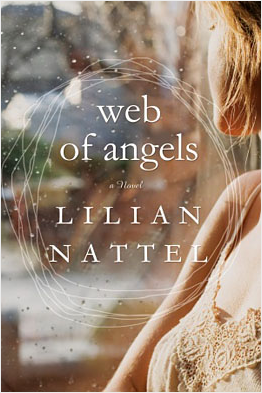Give a one-word or phrase response to the following question: What is the tone of the story?

Ethereal